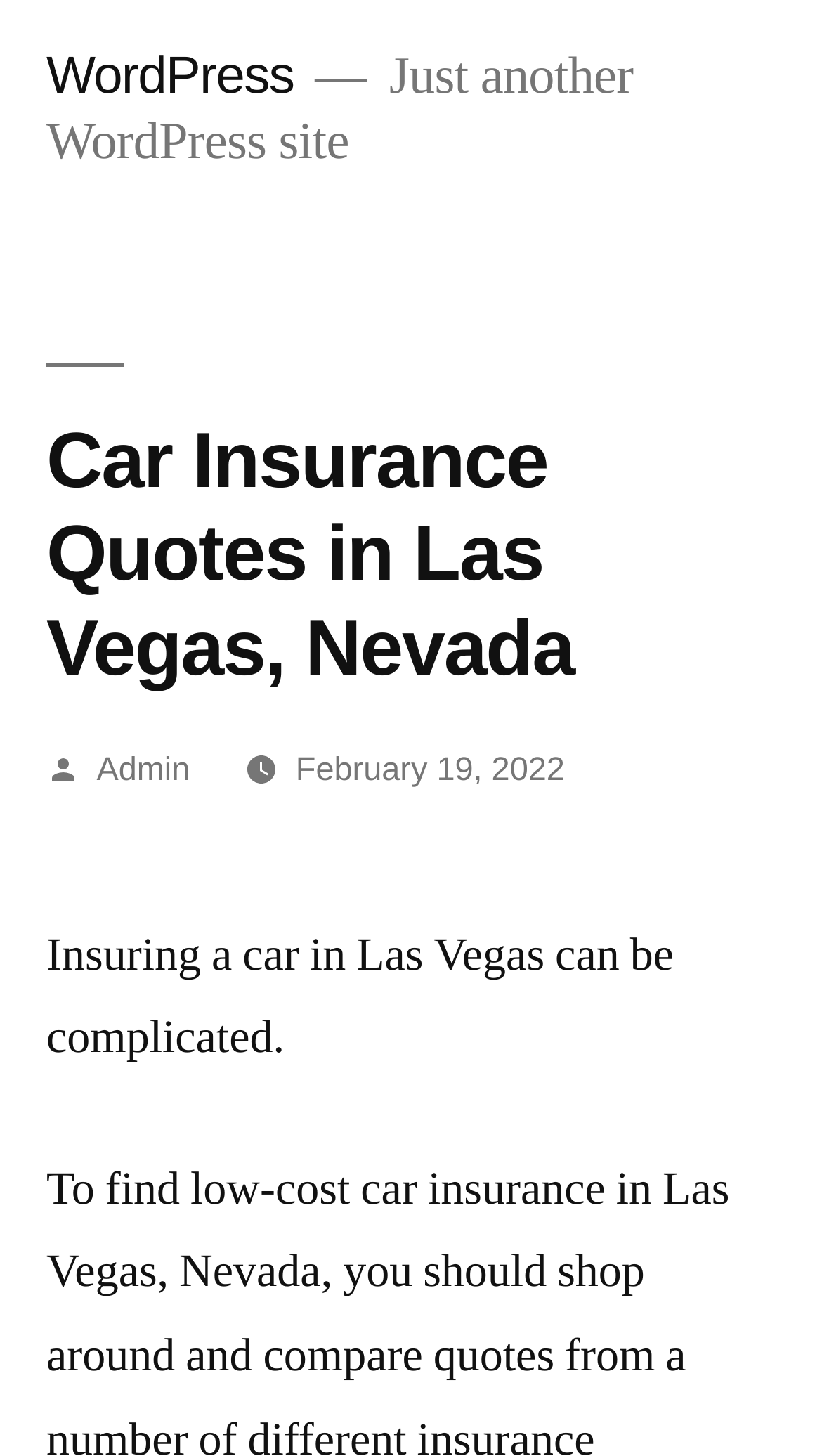Respond to the following question using a concise word or phrase: 
What is the main topic of the website?

Car Insurance Quotes in Las Vegas, Nevada